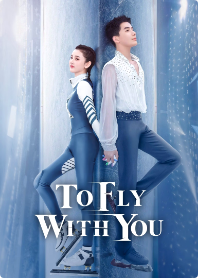What is the theme of the background in the image?
Answer the question with as much detail as you can, using the image as a reference.

The background of the image is vibrant and futuristic, which enhances the themes of ambition and aspiration in the show 'To Fly With You'.